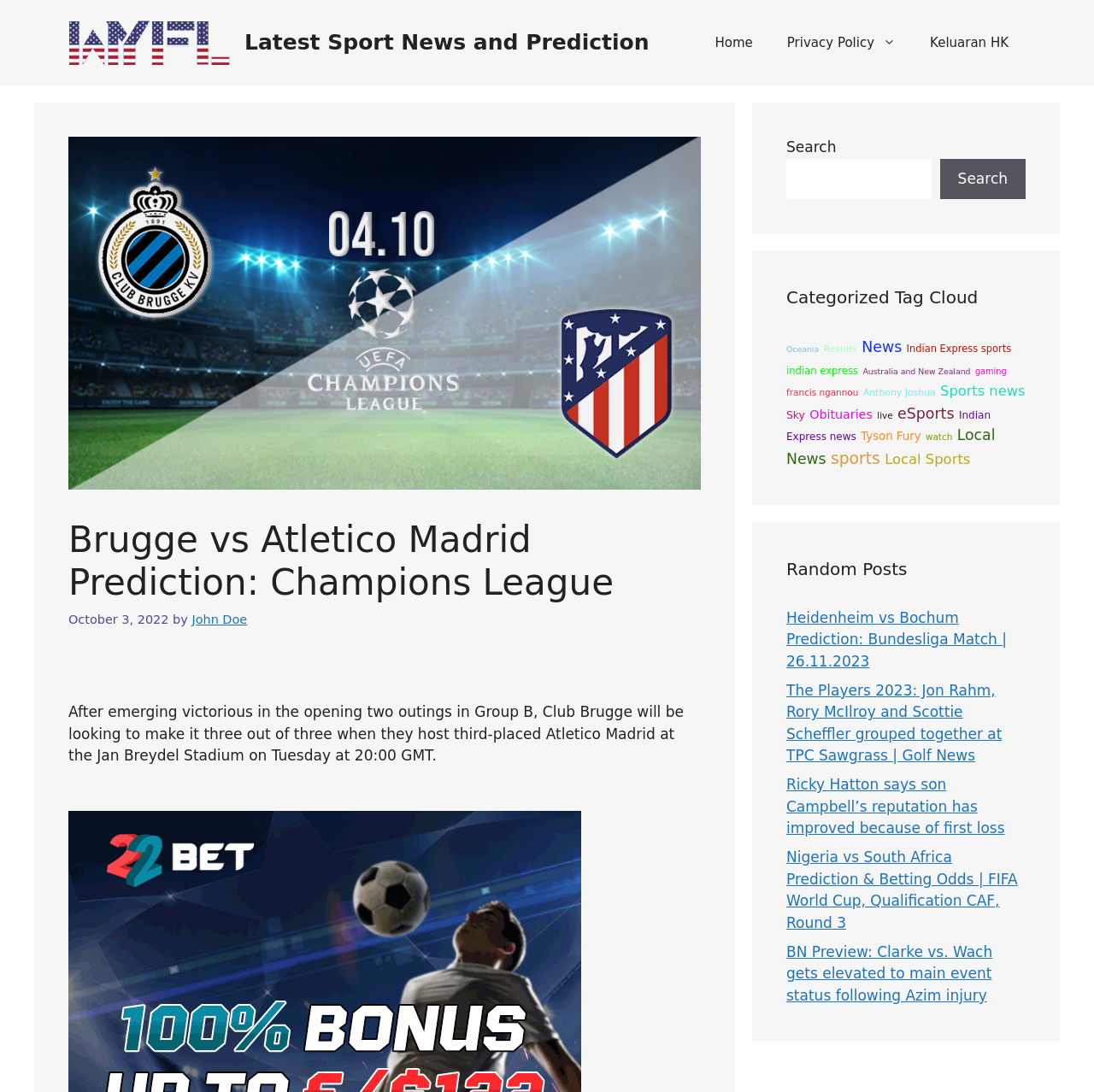Please identify the bounding box coordinates of the area I need to click to accomplish the following instruction: "Go to the home page".

[0.638, 0.016, 0.704, 0.063]